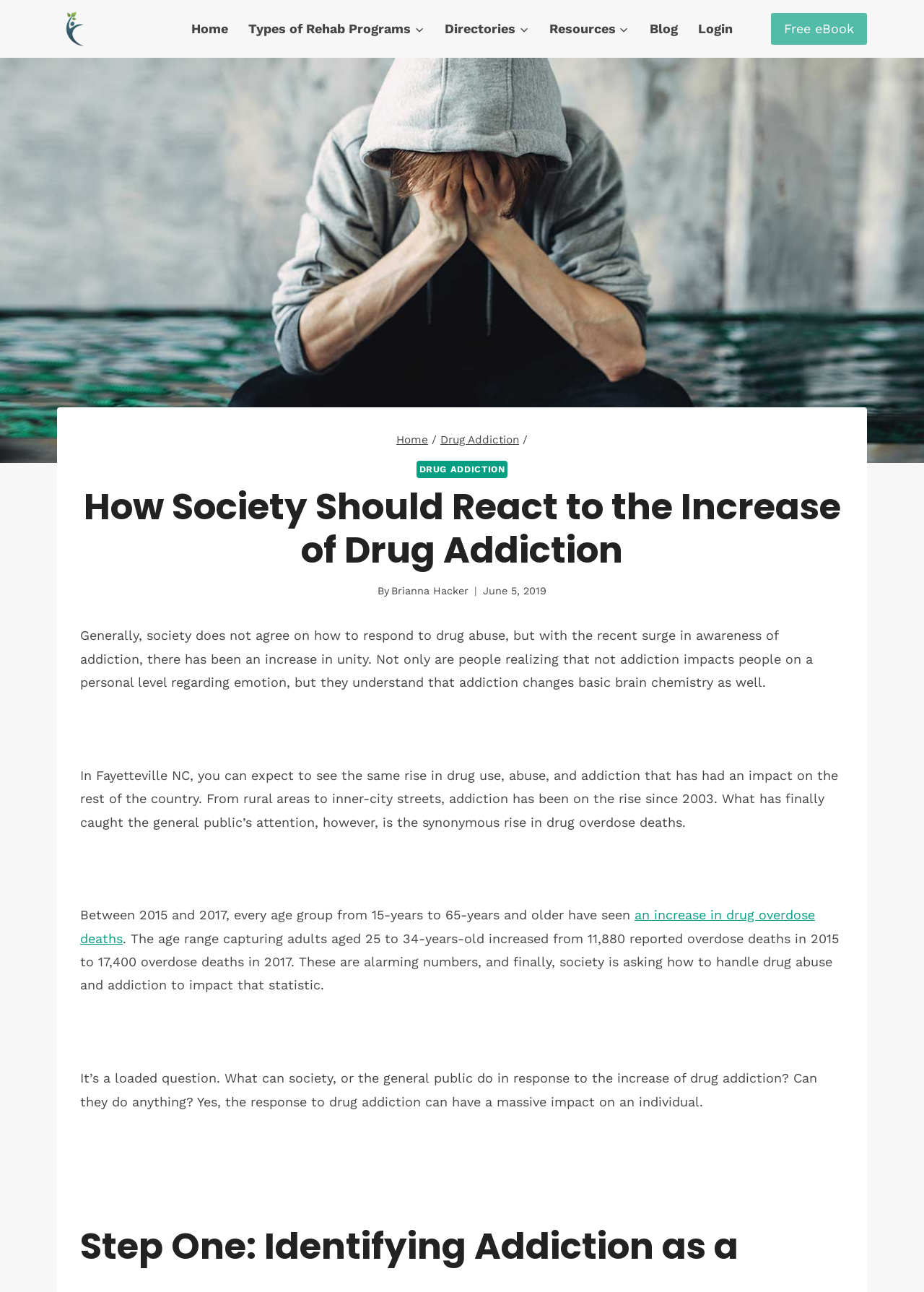Find the bounding box coordinates for the UI element that matches this description: "Home".

[0.429, 0.335, 0.463, 0.345]